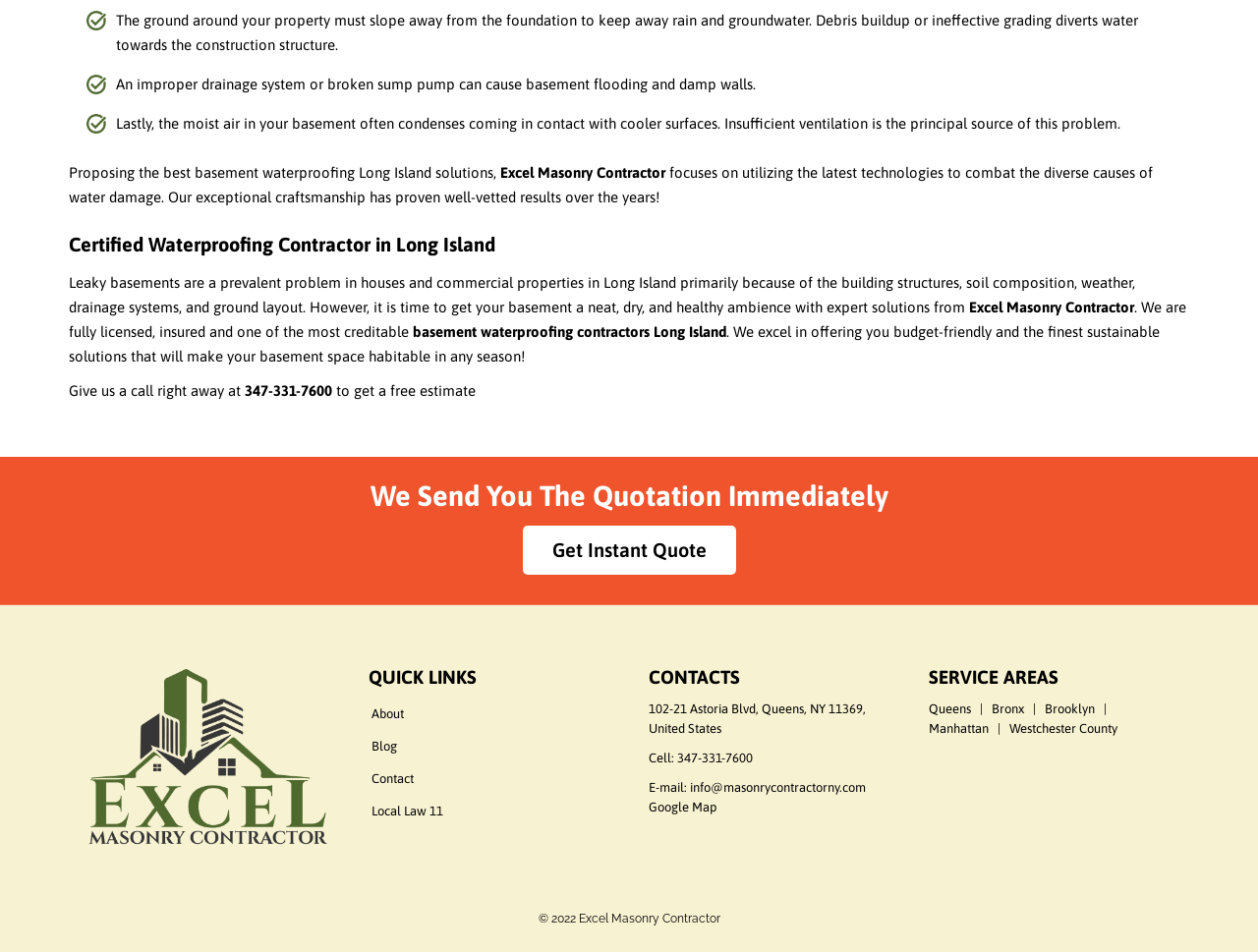Please provide the bounding box coordinates for the element that needs to be clicked to perform the following instruction: "Call the phone number". The coordinates should be given as four float numbers between 0 and 1, i.e., [left, top, right, bottom].

[0.195, 0.401, 0.264, 0.419]